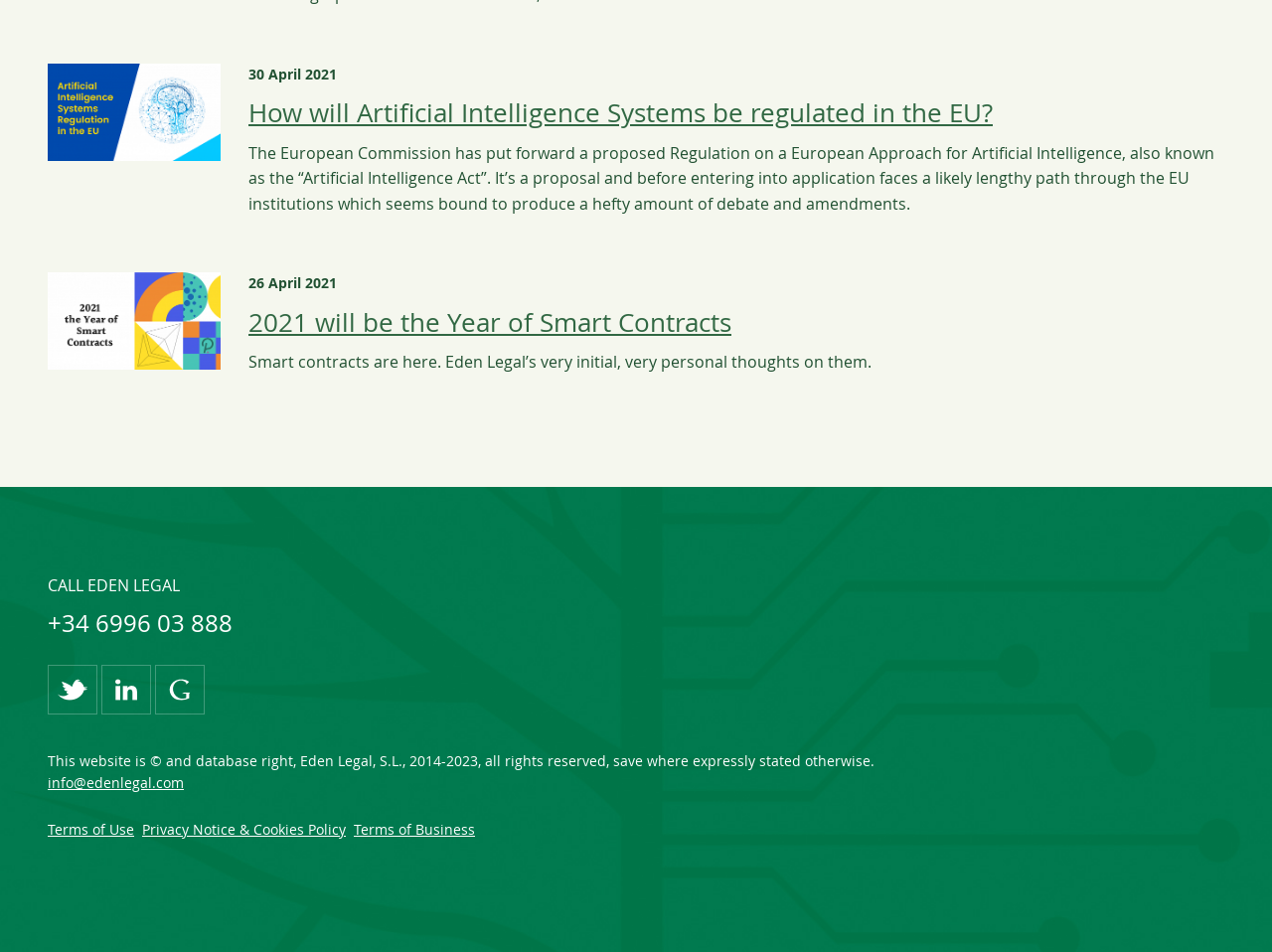What is the topic of the first article?
Look at the image and provide a short answer using one word or a phrase.

Artificial Intelligence